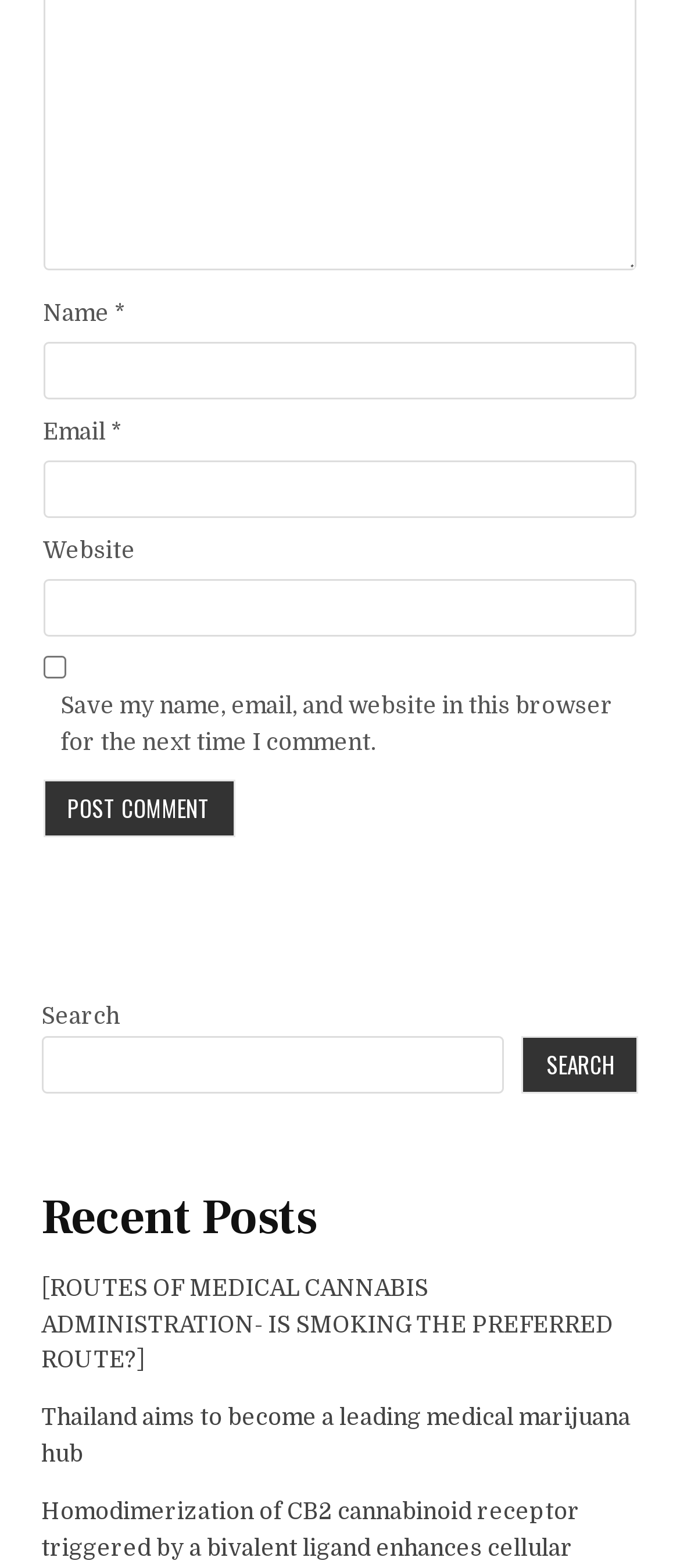Bounding box coordinates are specified in the format (top-left x, top-left y, bottom-right x, bottom-right y). All values are floating point numbers bounded between 0 and 1. Please provide the bounding box coordinate of the region this sentence describes: parent_node: Email * aria-describedby="email-notes" name="email"

[0.063, 0.293, 0.937, 0.33]